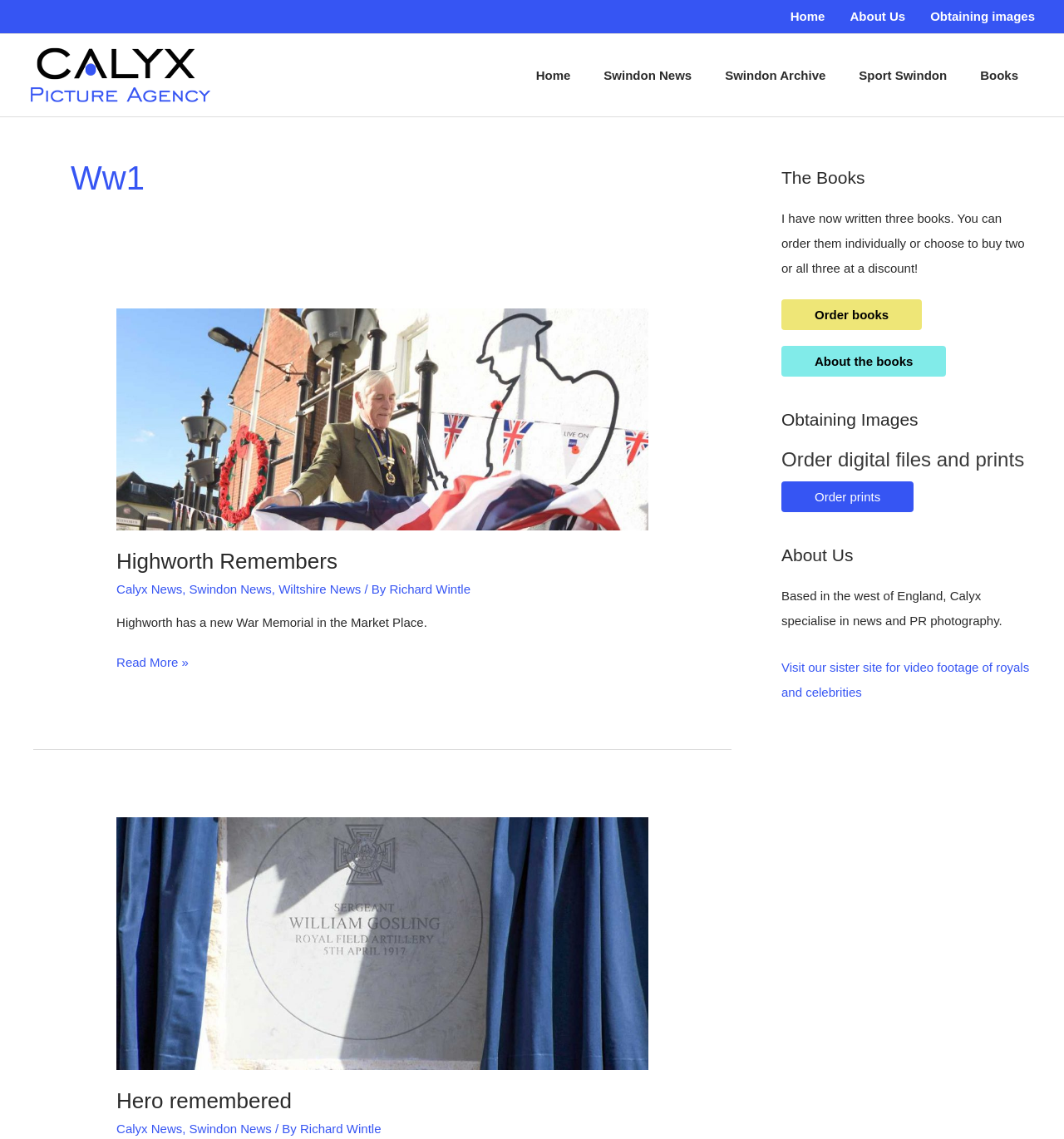Give a detailed account of the webpage.

The webpage is about WW1 archives from Calyx, a news and PR photography agency based in the west of England. At the top, there are four links: "Home", "About Us", and "Obtaining images", aligned horizontally. Below these links, there is a logo of Calyx, accompanied by a link to the Calyx website.

On the left side, there is a navigation menu with five links: "Home", "Swindon News", "Swindon Archive", "Sport Swindon", and "Books". Above this menu, there is a heading "Ww1" in a larger font size.

The main content of the webpage is divided into three sections. The first section has an article about Highworth Remembers, a war memorial in the Market Place. The article has a heading "Highworth Remembers" and a brief description of the memorial. There are also links to read more about the memorial and to Calyx News, Swindon News, and Wiltshire News.

The second section has an article about a hero remembered, with a heading "Hero remembered" and a brief description. There are also links to read more about the hero and to Calyx News, Swindon News, and Wiltshire News.

On the right side, there are three complementary sections. The first section is about books written by the author, with a heading "The Books" and a brief description. There are links to order books and to learn more about the books.

The second section is about obtaining images, with a heading "Obtaining Images" and a brief description. There is a link to order digital files and prints.

The third section is about the agency, with a heading "About Us" and a brief description of Calyx's services. There is also a link to visit their sister site for video footage of royals and celebrities.